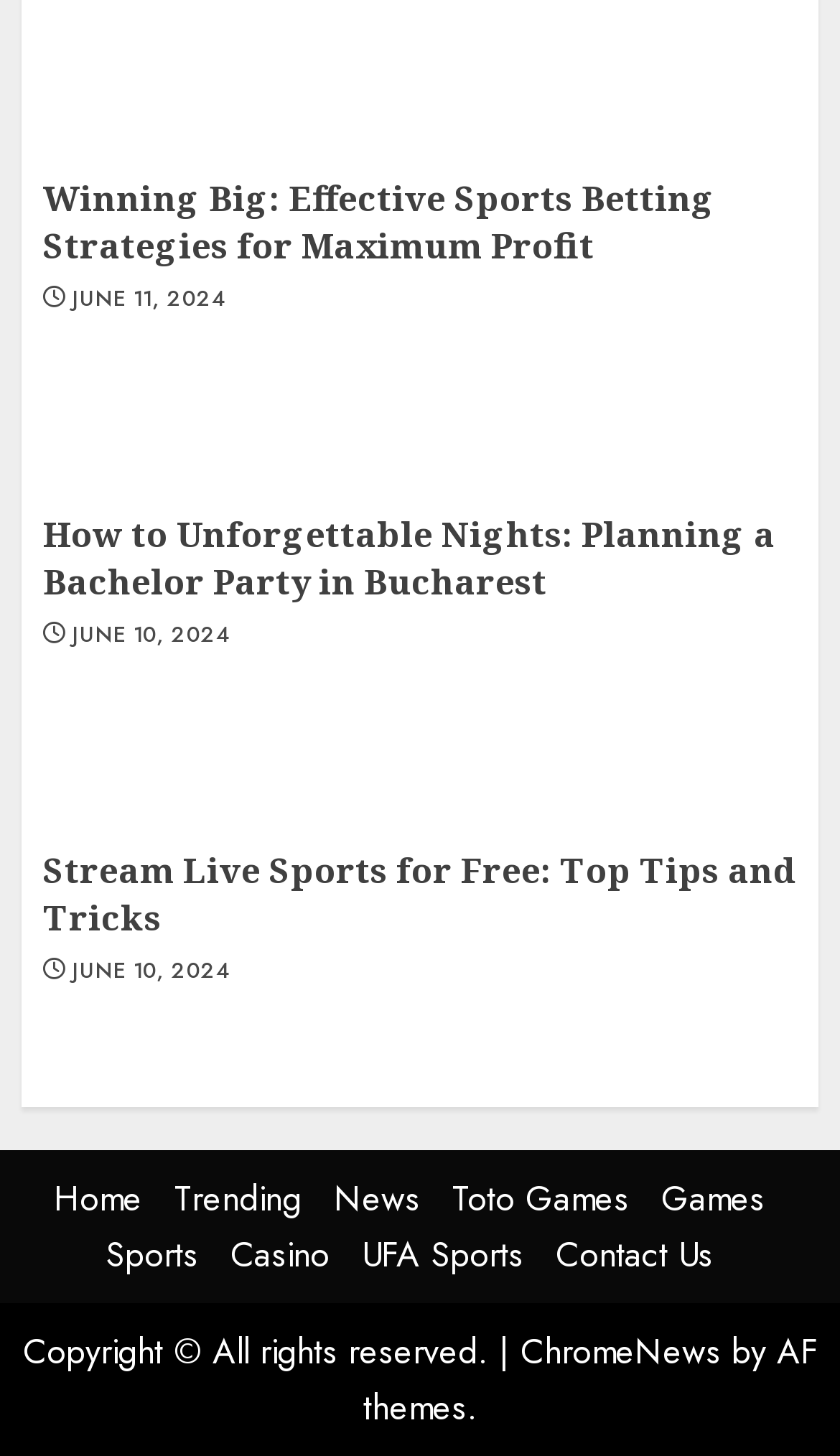How many navigation links are at the top of the page?
Based on the image content, provide your answer in one word or a short phrase.

6